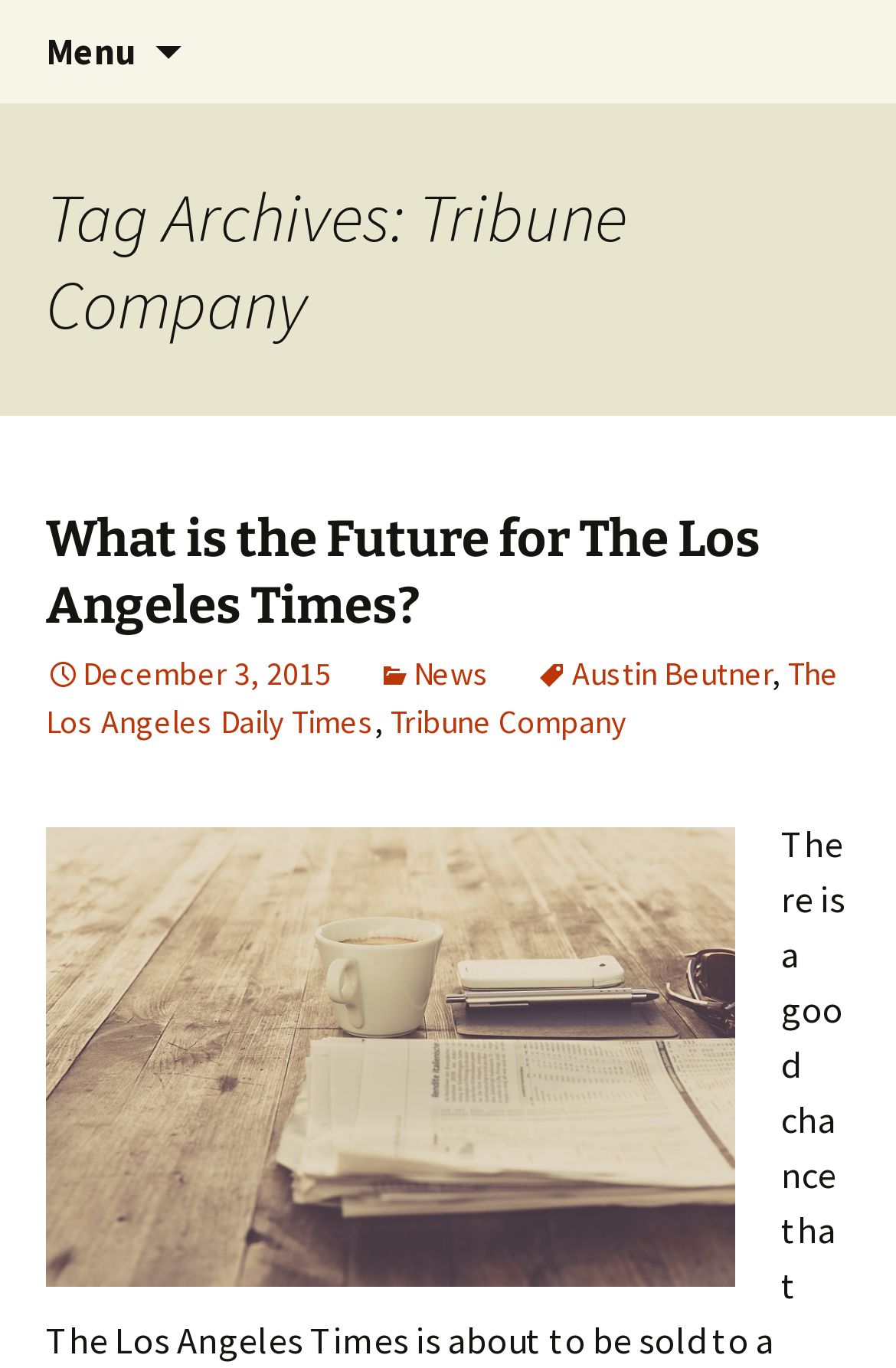Bounding box coordinates are specified in the format (top-left x, top-left y, bottom-right x, bottom-right y). All values are floating point numbers bounded between 0 and 1. Please provide the bounding box coordinate of the region this sentence describes: Tribune Company

[0.436, 0.513, 0.7, 0.543]